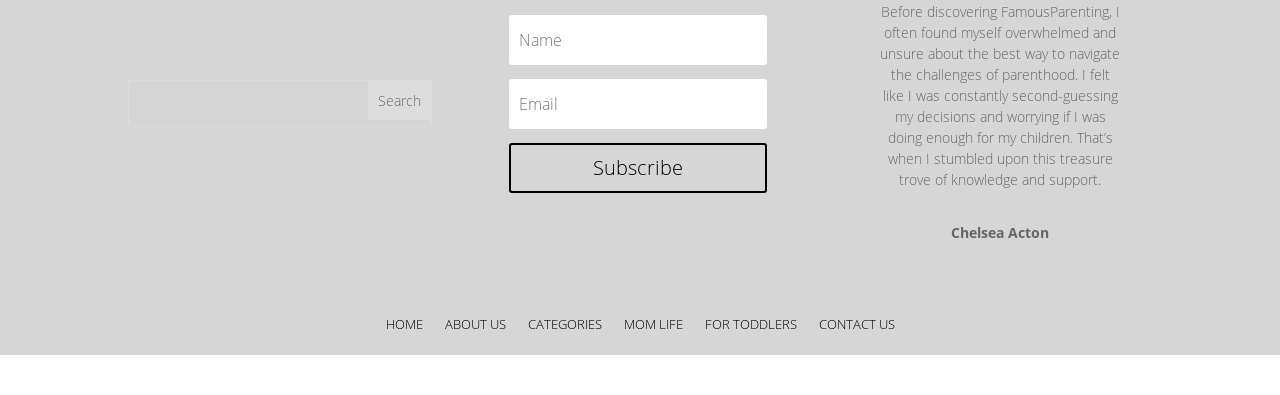Identify the bounding box coordinates for the UI element that matches this description: "CATEGORIES".

[0.412, 0.802, 0.47, 0.857]